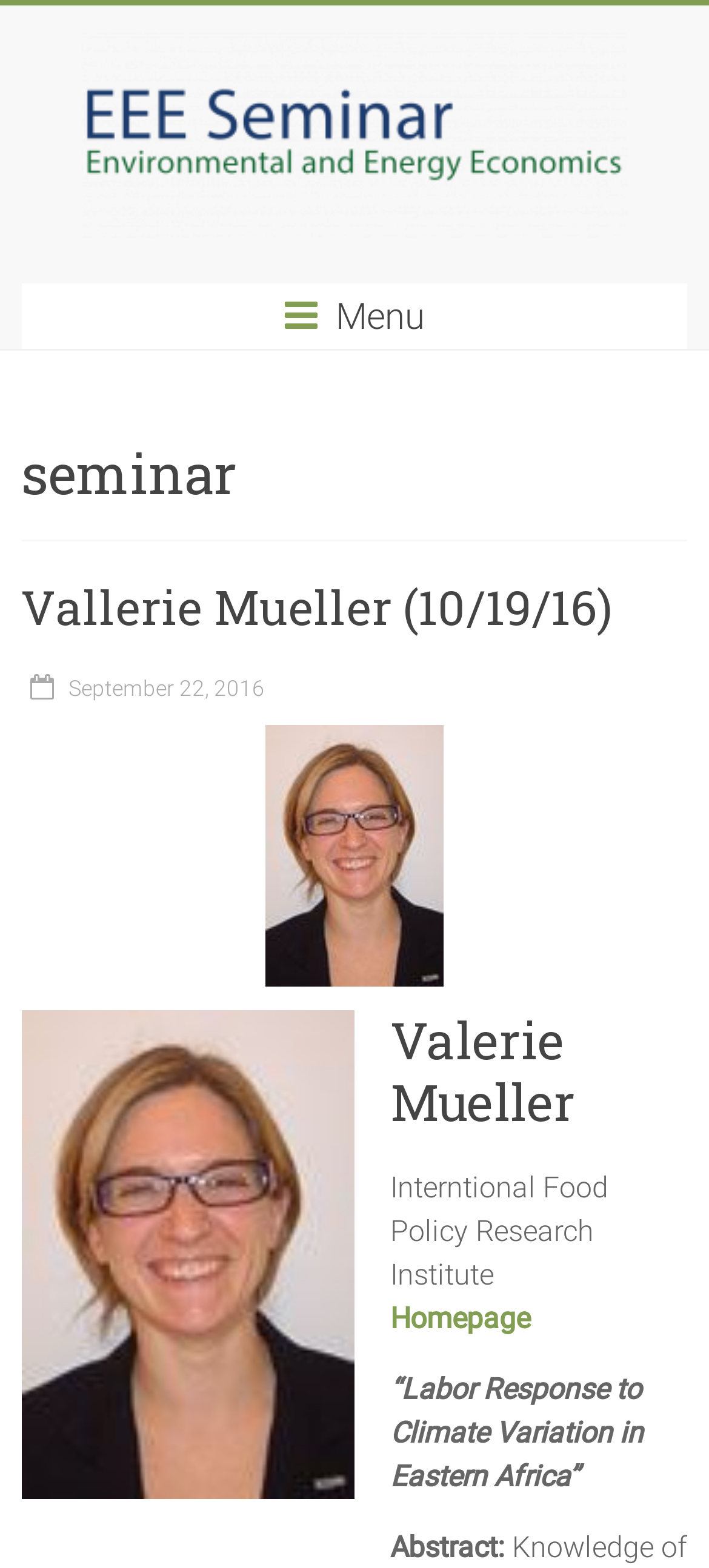Refer to the image and offer a detailed explanation in response to the question: What is the name of the seminar speaker?

I found the answer by looking at the heading 'Vallerie Mueller (10/19/16)' and the image with the same name, which suggests that Vallerie Mueller is the speaker of the seminar.